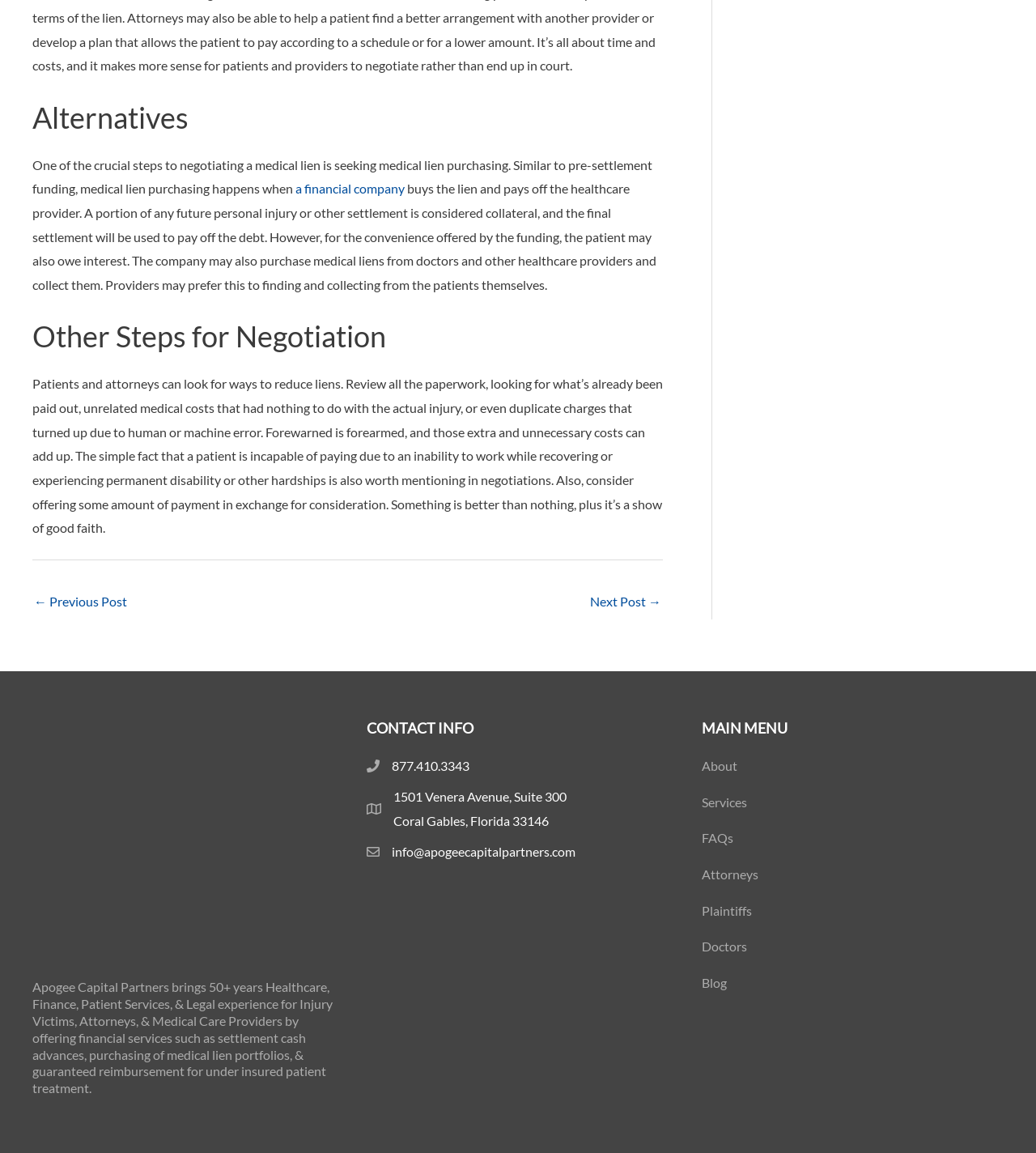Determine the coordinates of the bounding box that should be clicked to complete the instruction: "Visit the 'About' page". The coordinates should be represented by four float numbers between 0 and 1: [left, top, right, bottom].

[0.677, 0.654, 0.969, 0.684]